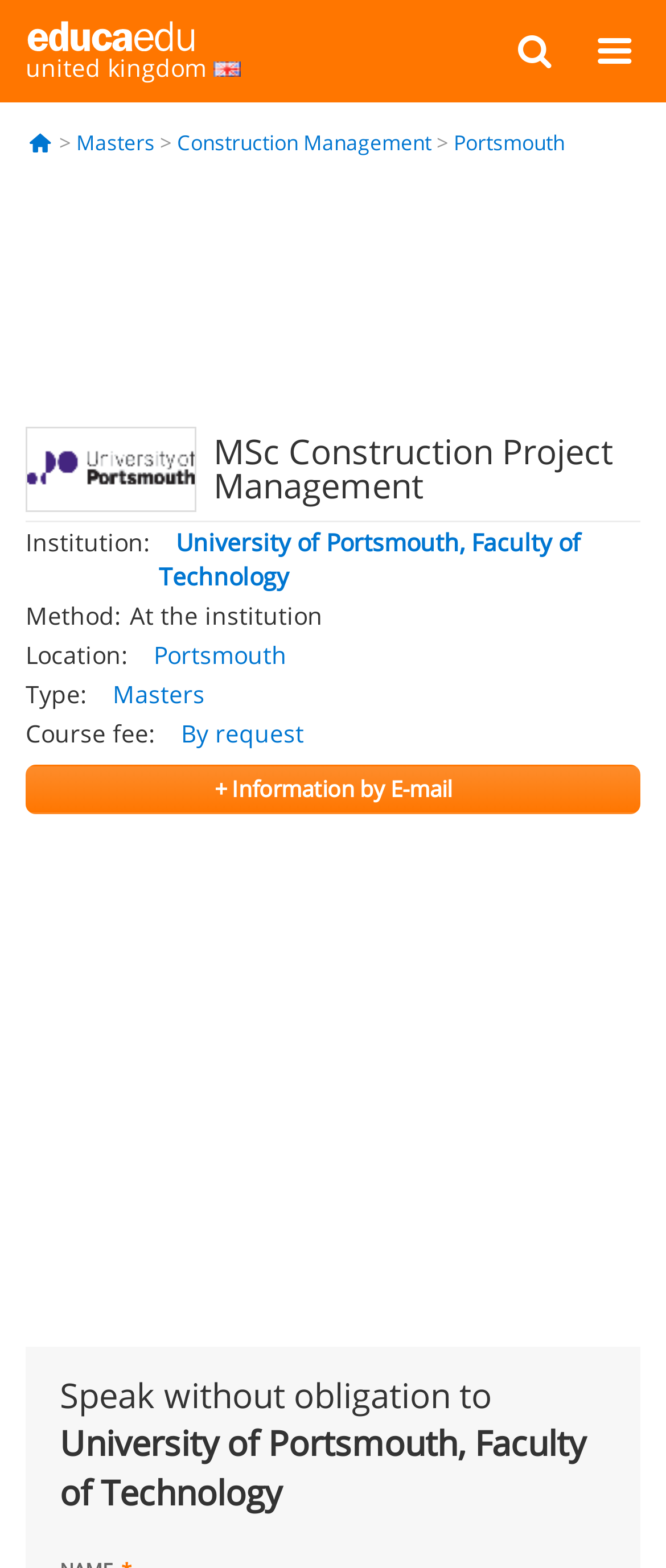Find and indicate the bounding box coordinates of the region you should select to follow the given instruction: "Select a topic".

None